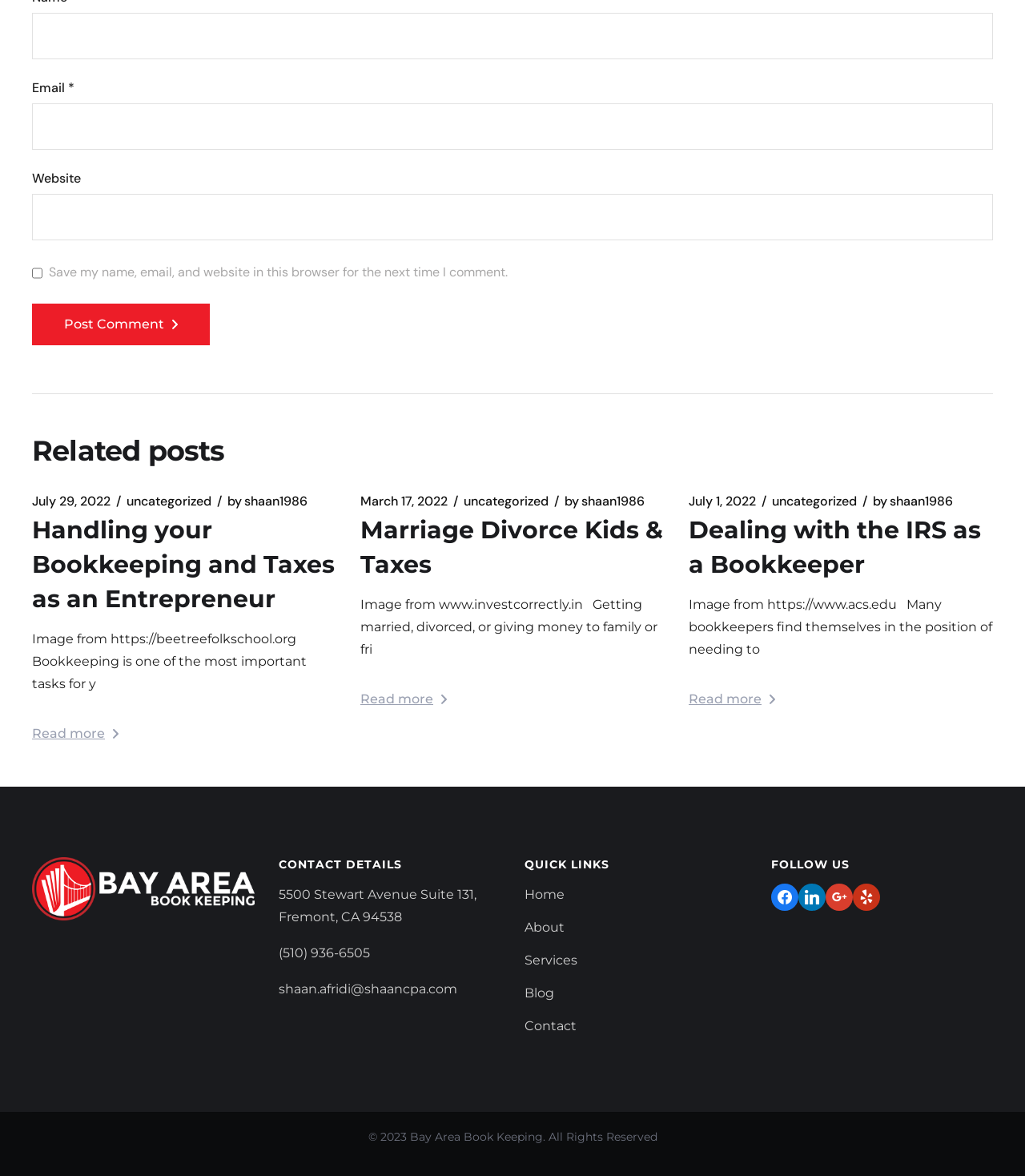Predict the bounding box coordinates of the area that should be clicked to accomplish the following instruction: "Enter your name". The bounding box coordinates should consist of four float numbers between 0 and 1, i.e., [left, top, right, bottom].

[0.031, 0.011, 0.969, 0.05]